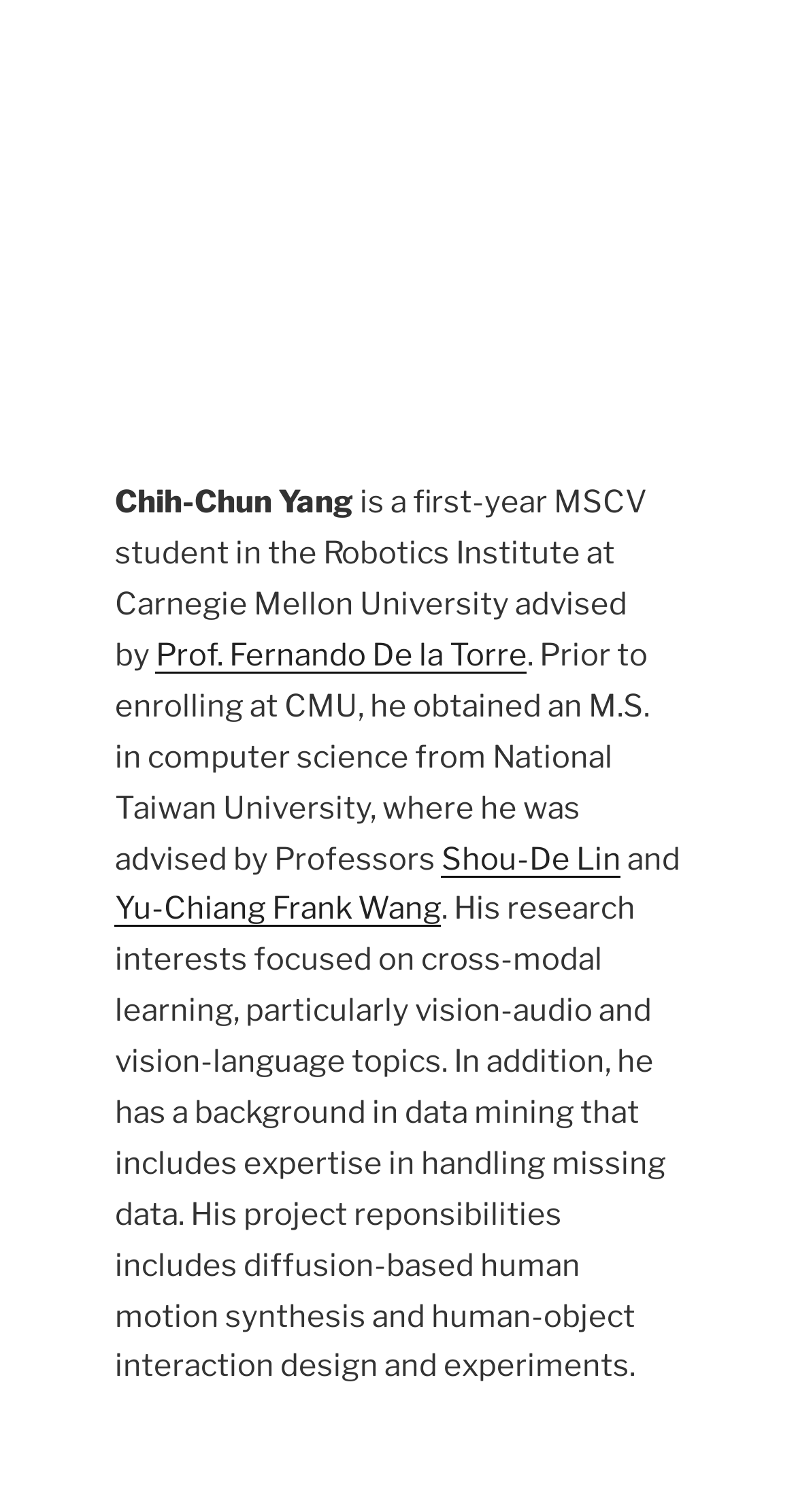What is Chih-Chun Yang's background in data mining?
Provide a thorough and detailed answer to the question.

From the StaticText element 'In addition, he has a background in data mining that includes expertise in handling missing data.', we can see that Chih-Chun Yang has a background in data mining, specifically in handling missing data.